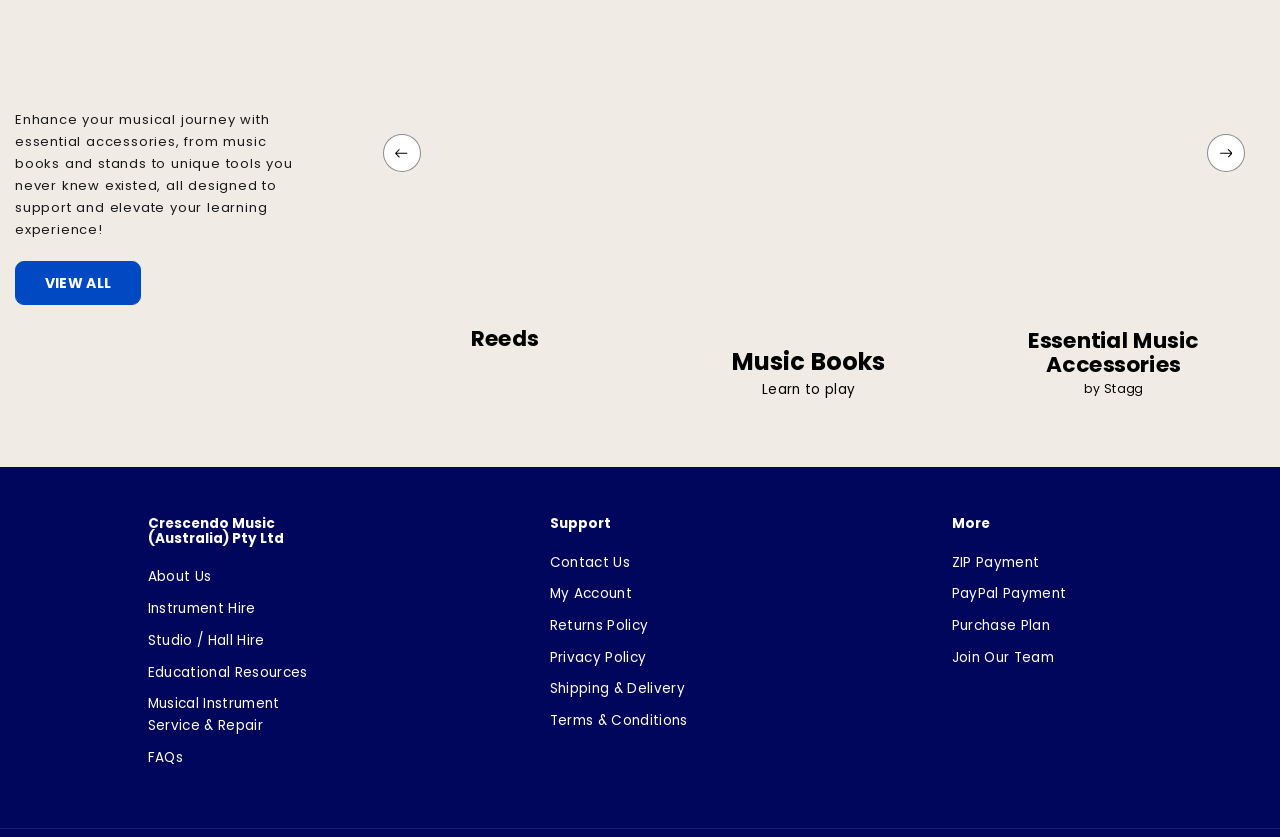What is the purpose of the 'VIEW ALL' link?
Based on the image, give a concise answer in the form of a single word or short phrase.

To view all music books and accessories